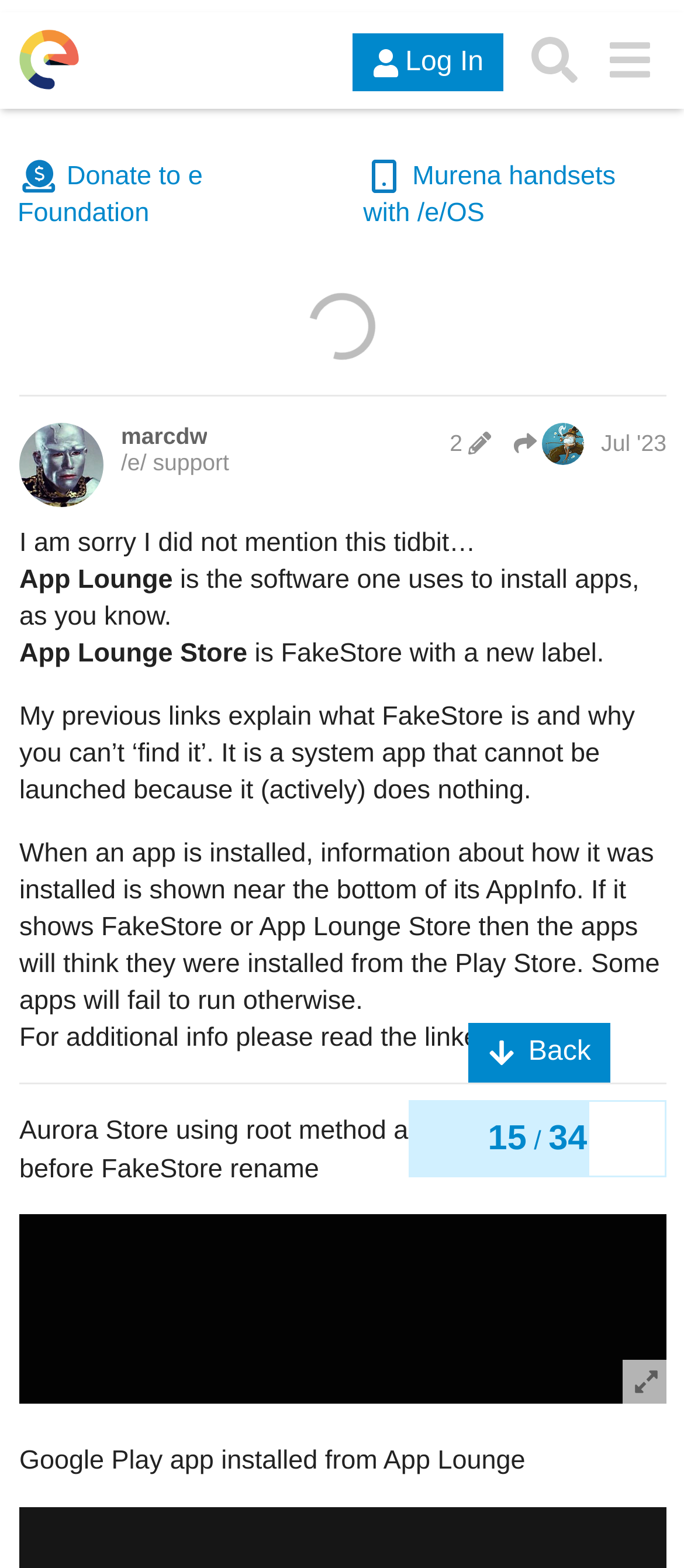Locate the bounding box of the user interface element based on this description: "title="go to the quoted post"".

[0.905, 0.404, 0.944, 0.422]